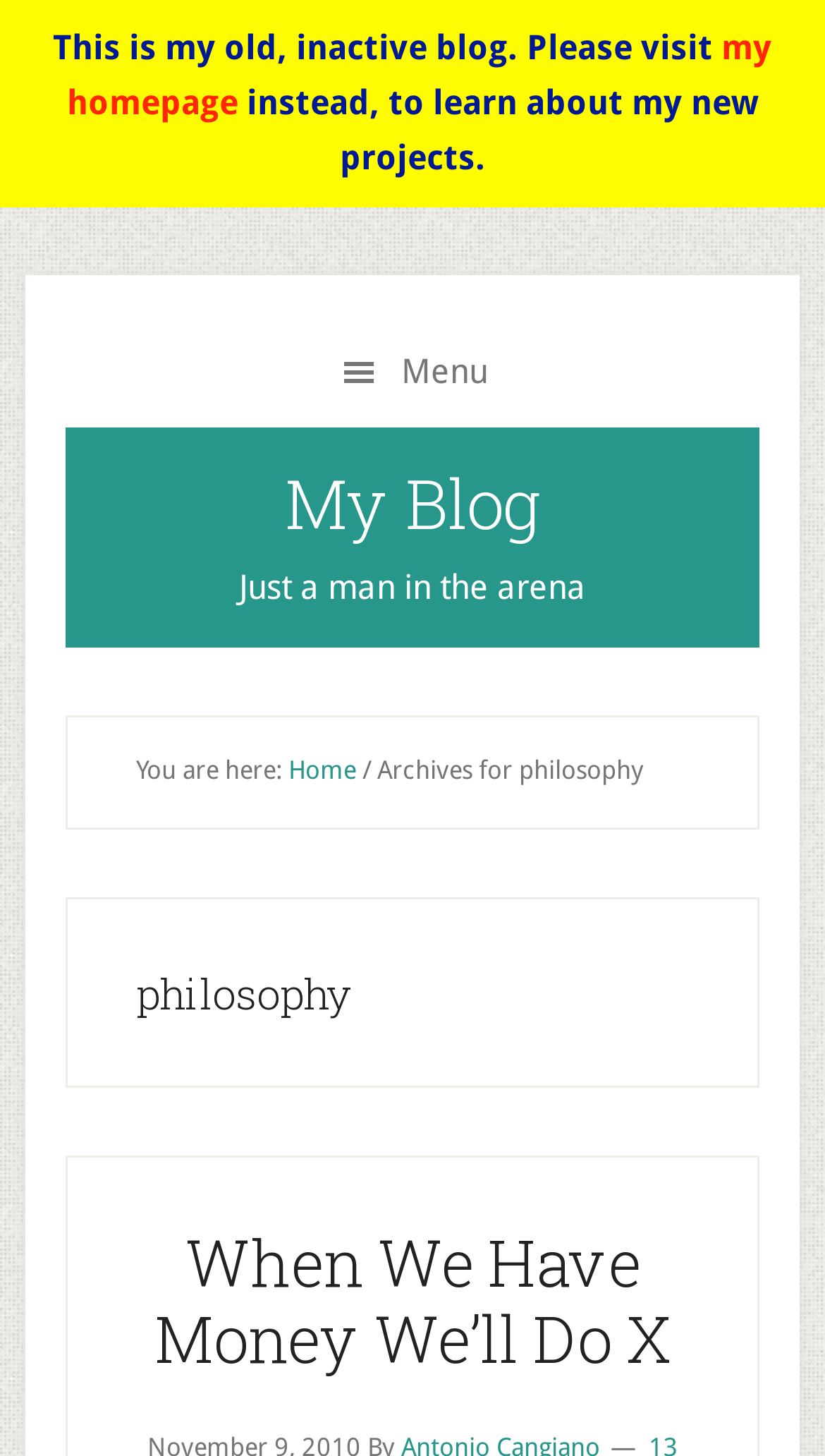Utilize the details in the image to give a detailed response to the question: What is the author's current blog status?

The author mentions 'This is my old, inactive blog.' at the top of the page, indicating that the current blog is no longer active.